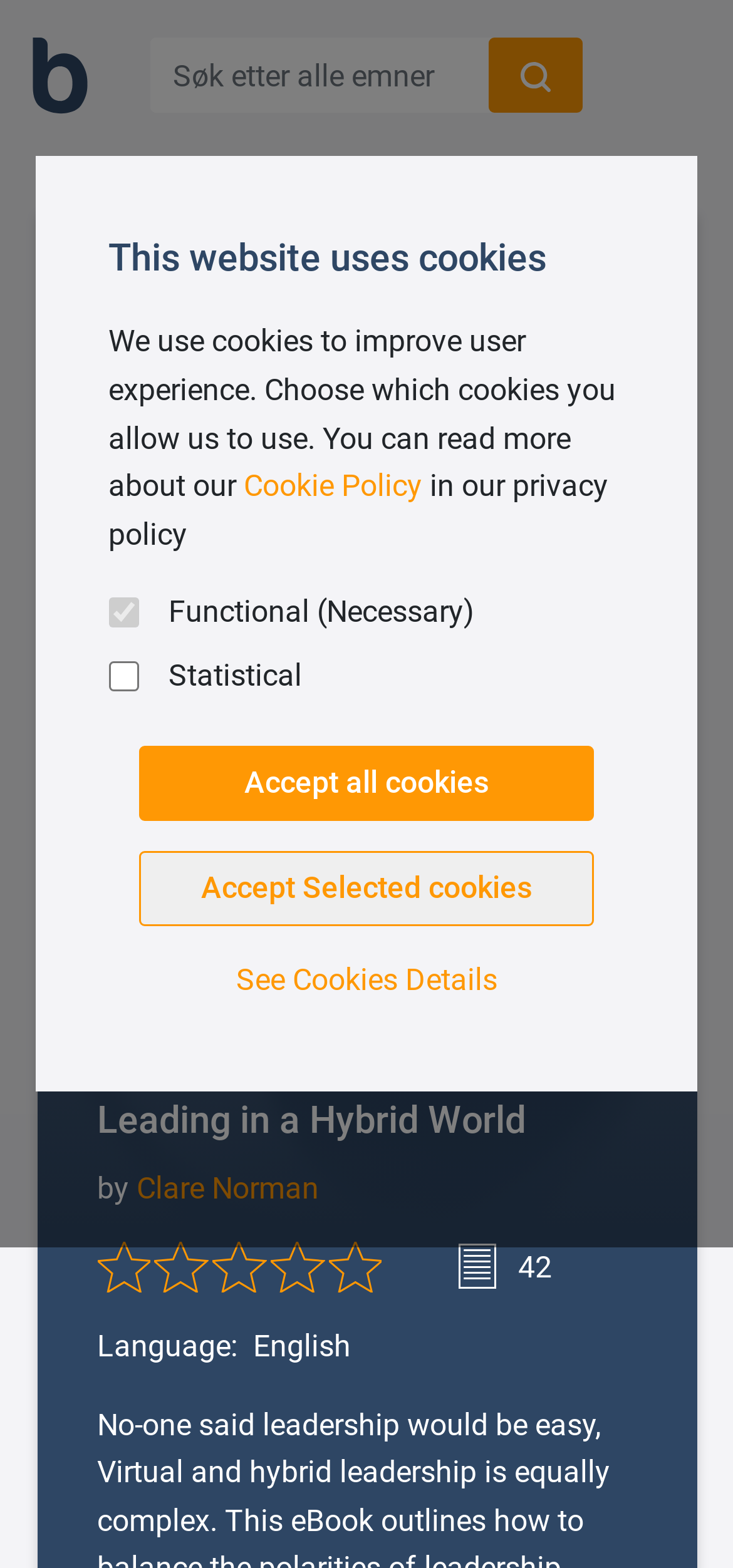Mark the bounding box of the element that matches the following description: "name="query" placeholder="Søk etter alle emner"".

[0.205, 0.024, 0.669, 0.072]